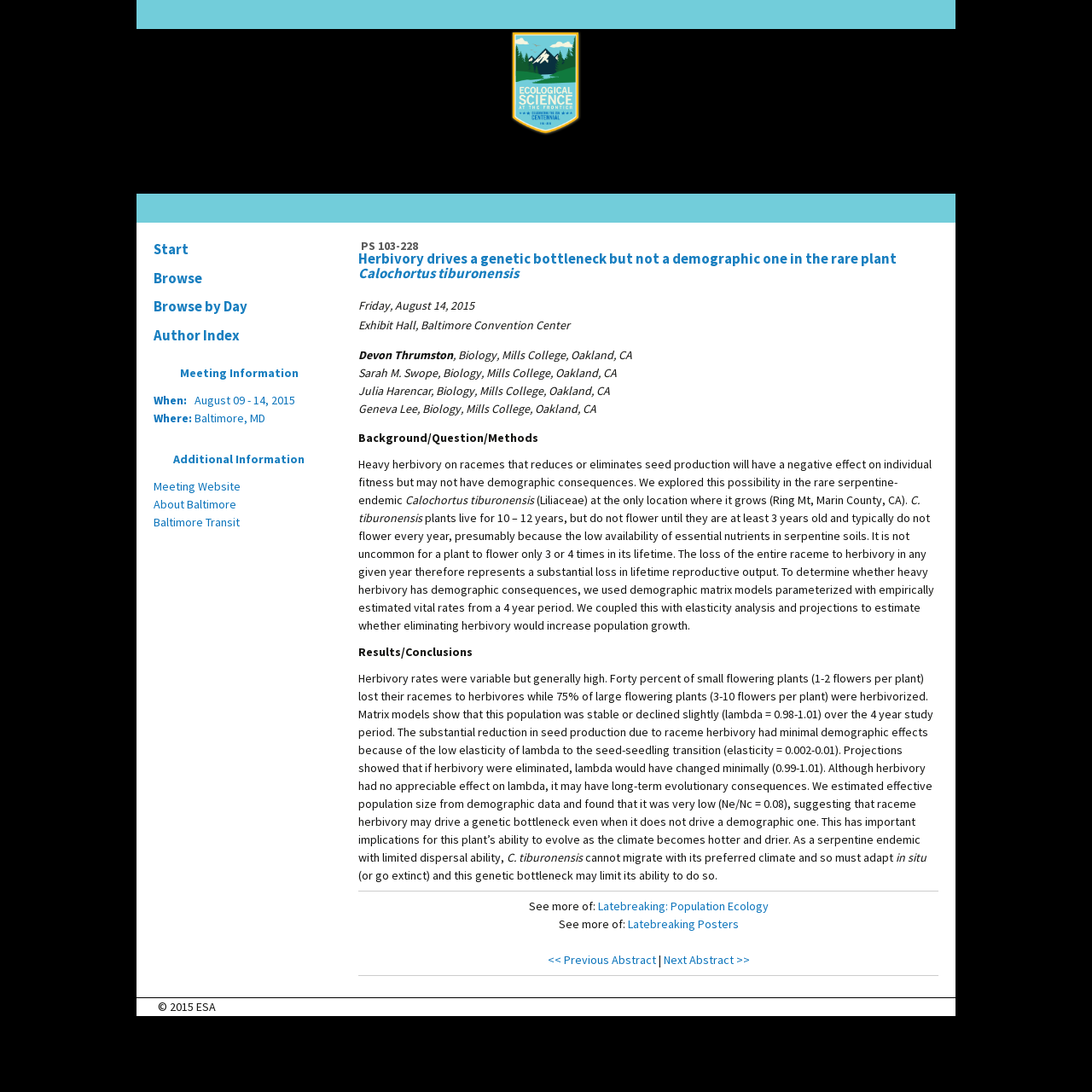Please determine the bounding box coordinates of the element to click in order to execute the following instruction: "View the 'Meeting Information'". The coordinates should be four float numbers between 0 and 1, specified as [left, top, right, bottom].

[0.133, 0.332, 0.305, 0.351]